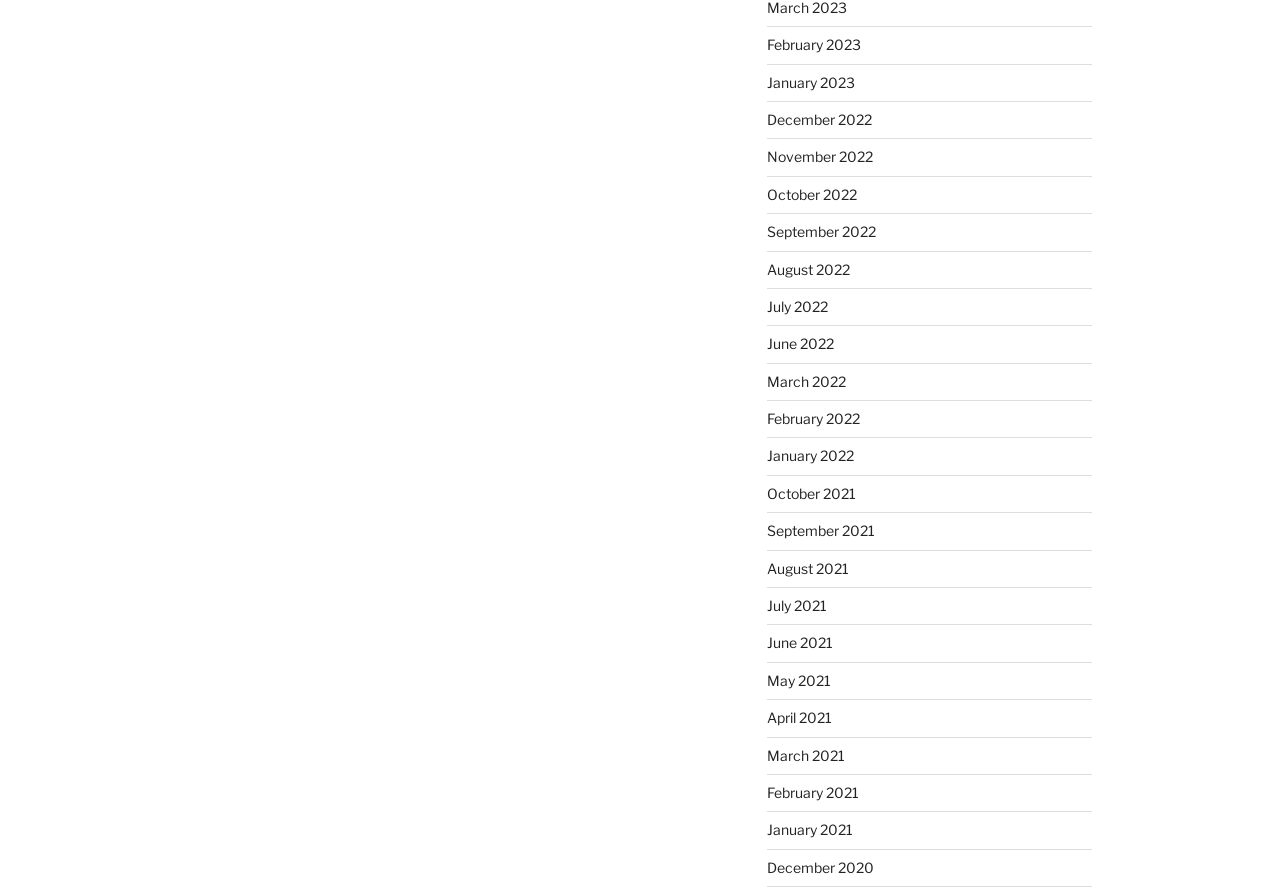What is the most recent month listed?
Based on the image, answer the question in a detailed manner.

I determined the most recent month listed by examining the links on the webpage, which are organized in a vertical list. The topmost link is 'February 2023', indicating that it is the most recent month listed.